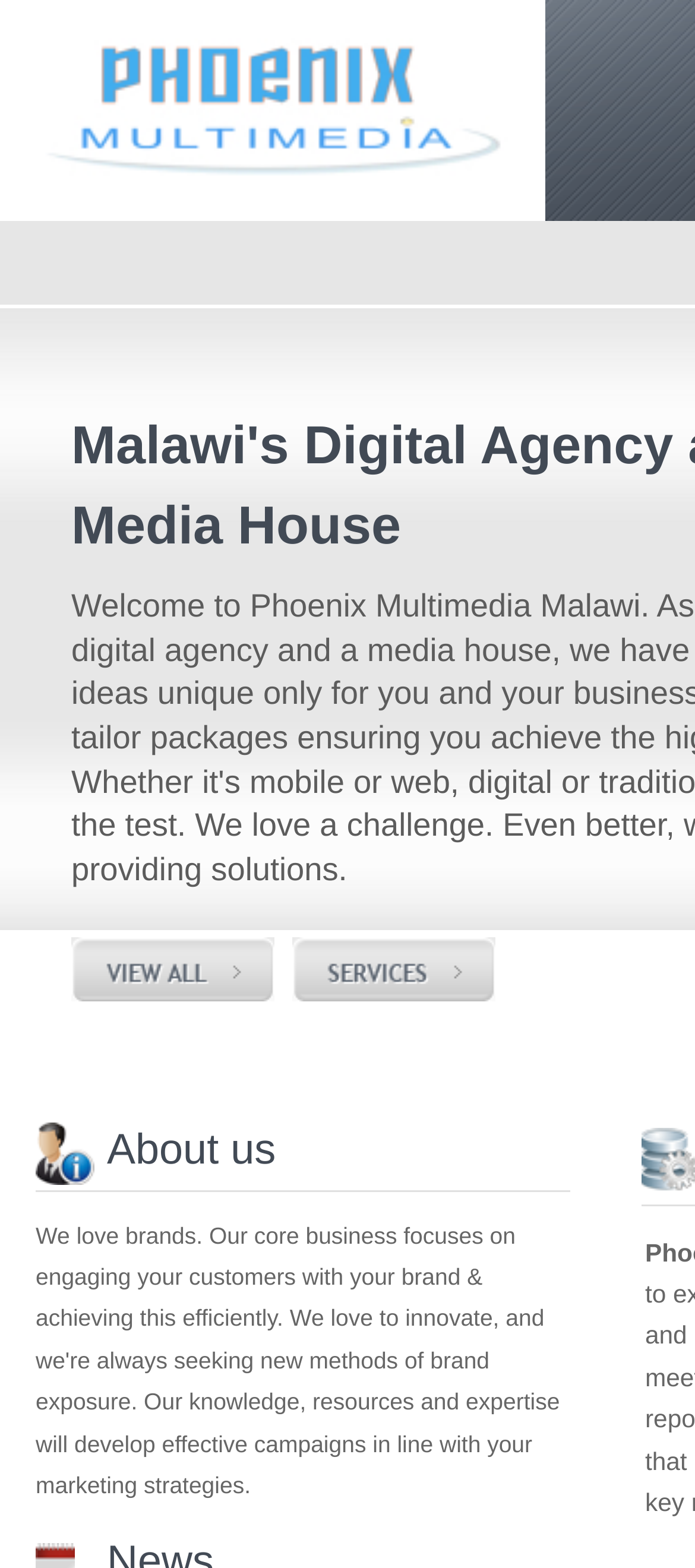Give a one-word or short phrase answer to the question: 
How many buttons are on the page?

2